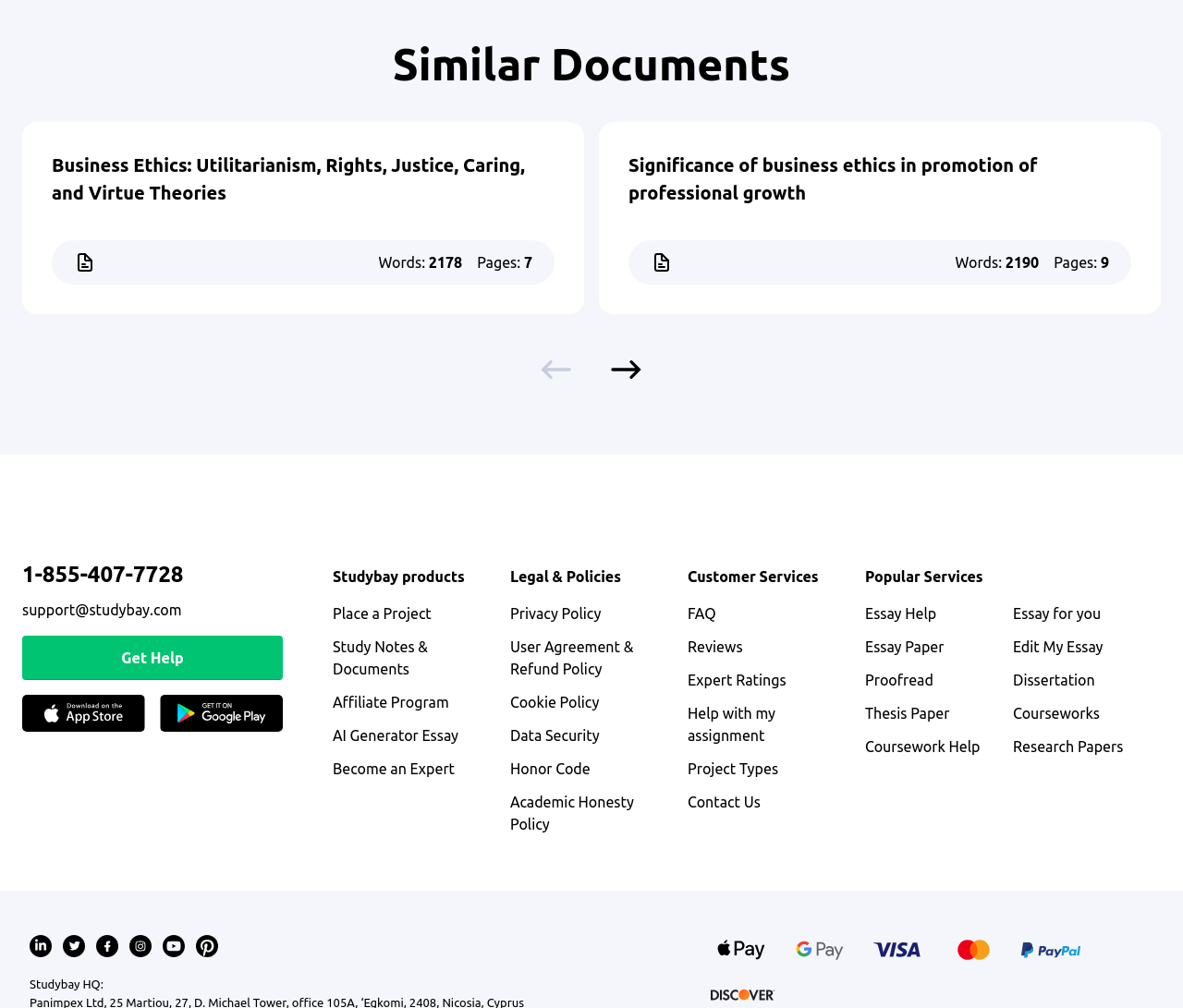Consider the image and give a detailed and elaborate answer to the question: 
What type of documents are listed under 'Study Notes & Documents'?

The link 'Study Notes & Documents' is listed under 'Studybay products', which suggests that it is related to academic or educational materials. Therefore, the documents listed under this category are likely to be academic in nature, such as study notes, essays, or research papers.